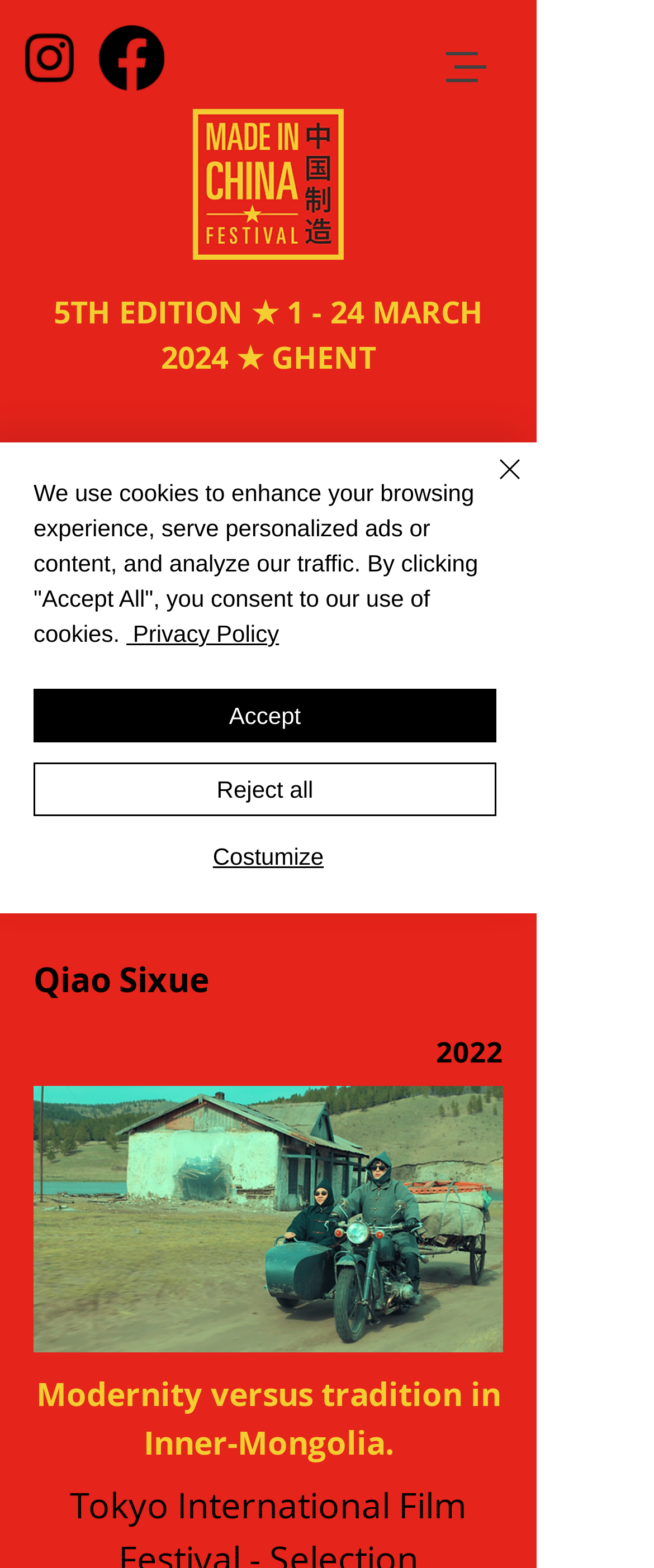What is the theme of the festival?
Based on the image, answer the question with as much detail as possible.

Based on the webpage, I can see that the festival is related to China, as indicated by the 'Made in China Festival Instagram' link and the 'visions of china.png' image. This suggests that the theme of the festival is related to Chinese culture or products.